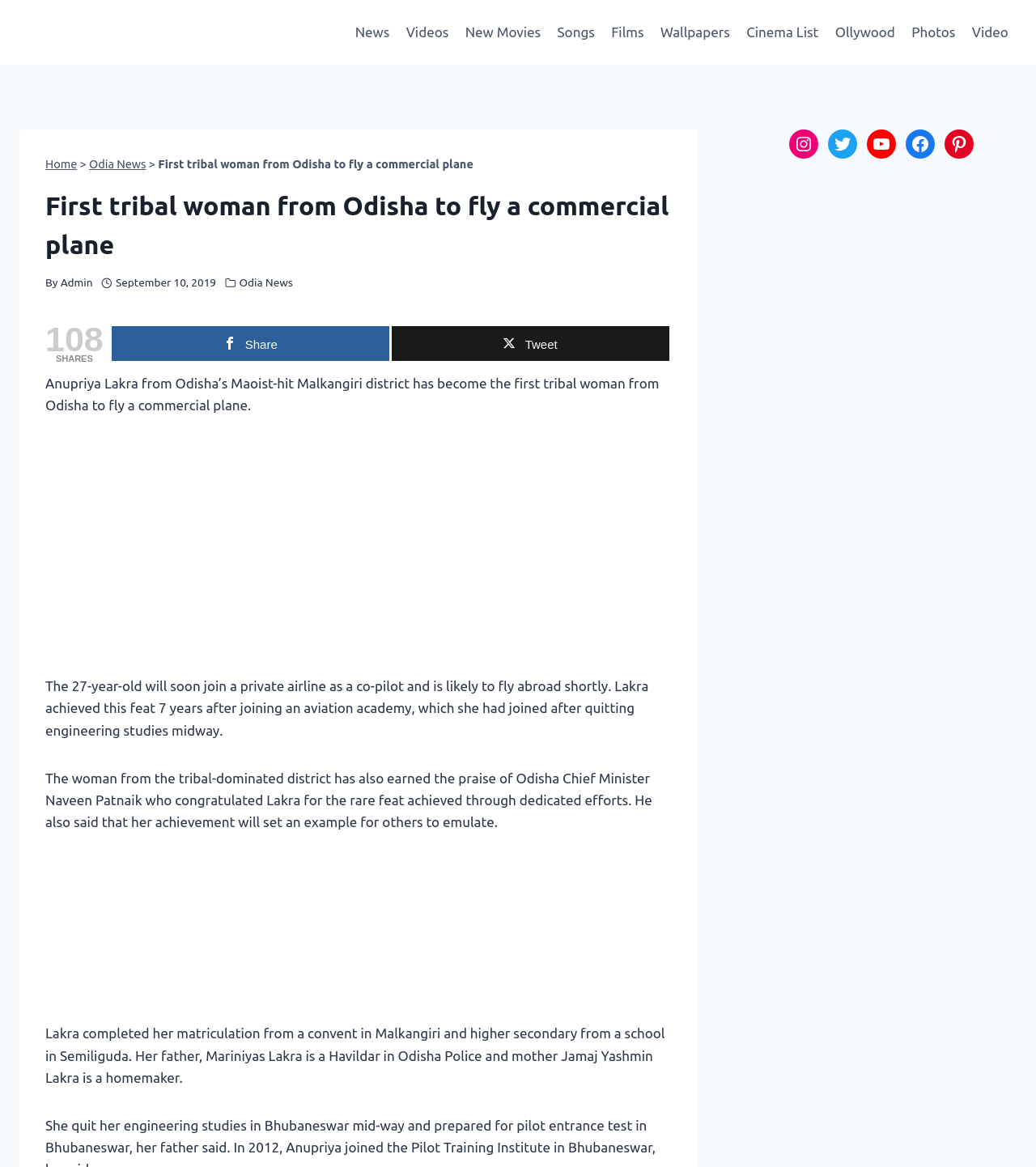Pinpoint the bounding box coordinates of the clickable element needed to complete the instruction: "Click on the 'Home' link". The coordinates should be provided as four float numbers between 0 and 1: [left, top, right, bottom].

[0.044, 0.135, 0.074, 0.146]